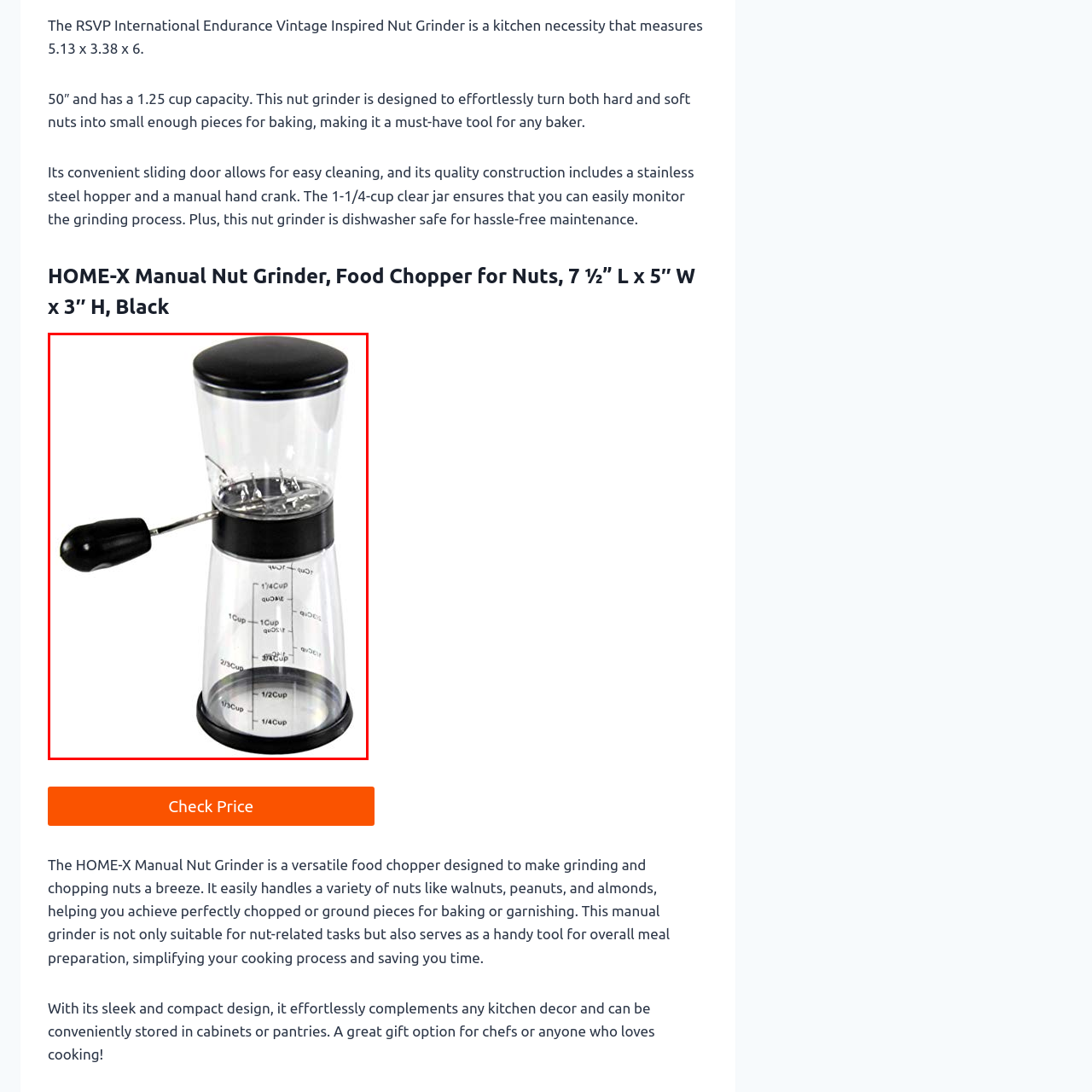Articulate a detailed description of the image inside the red frame.

The image features the HOME-X Manual Nut Grinder, a sleek and functional kitchen tool designed for grinding nuts with ease. This versatile food chopper measures approximately 7 ½ inches in length, 5 inches in width, and 3 inches in height, making it compact enough for convenient storage. The grinder features a clear jar with measurement markings, enabling users to monitor the amount of nuts being processed.

Its sturdy stainless steel hopper and manual hand crank ensure durability while providing a user-friendly experience. With a 1.25 cup capacity, this nut grinder is perfect for effortlessly handling various types of nuts, including walnuts, peanuts, and almonds, allowing for perfectly chopped or ground pieces ideal for baking or garnishing.

Additionally, the grinder includes a sliding door for easy cleaning and is dishwasher safe, promoting hassle-free maintenance. This tool not only enhances the baking experience for enthusiasts but also serves as an excellent gift for anyone who enjoys cooking, combining practicality with style in any kitchen setting.